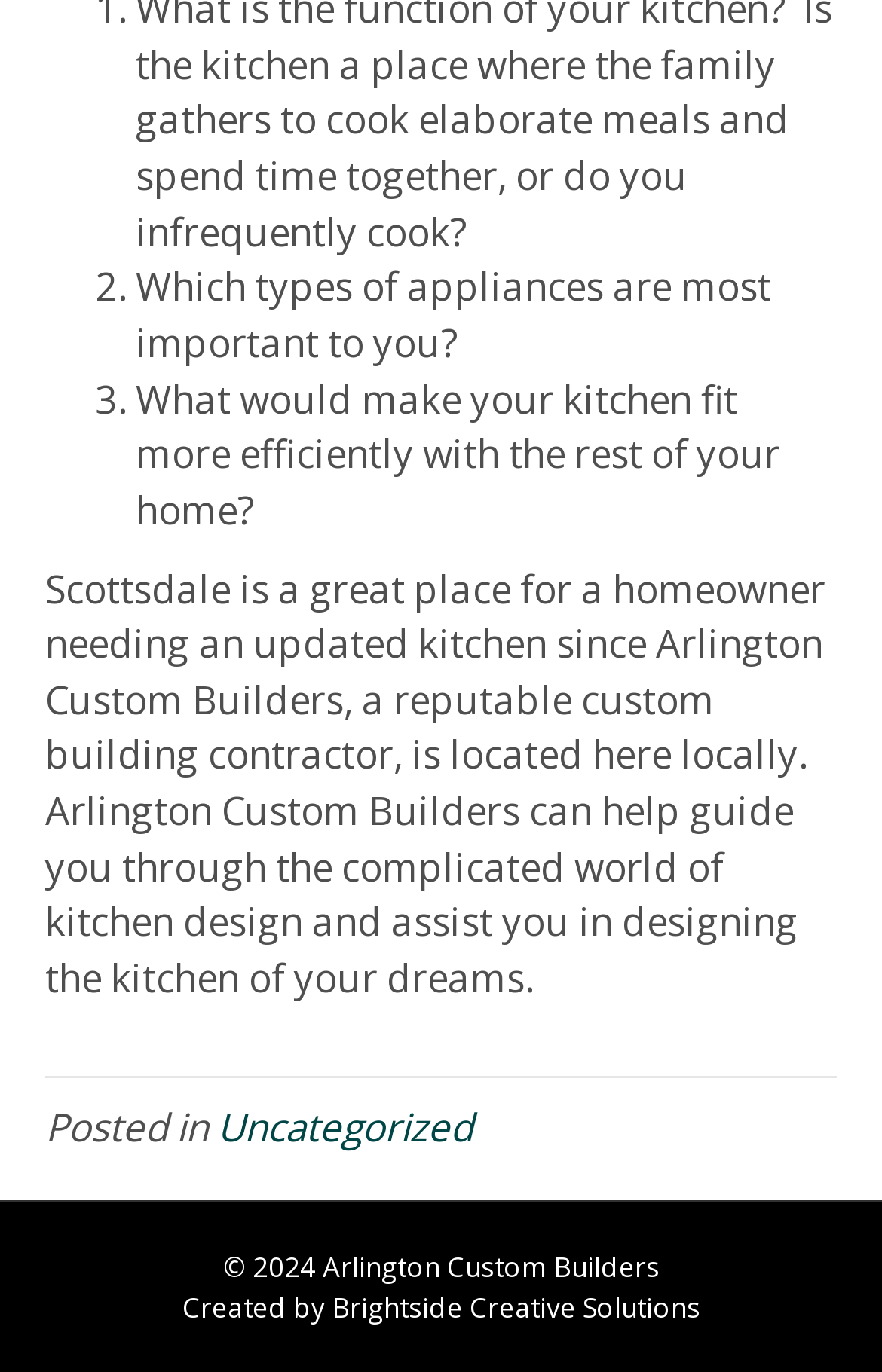What is the year of the copyright?
From the image, respond using a single word or phrase.

2024